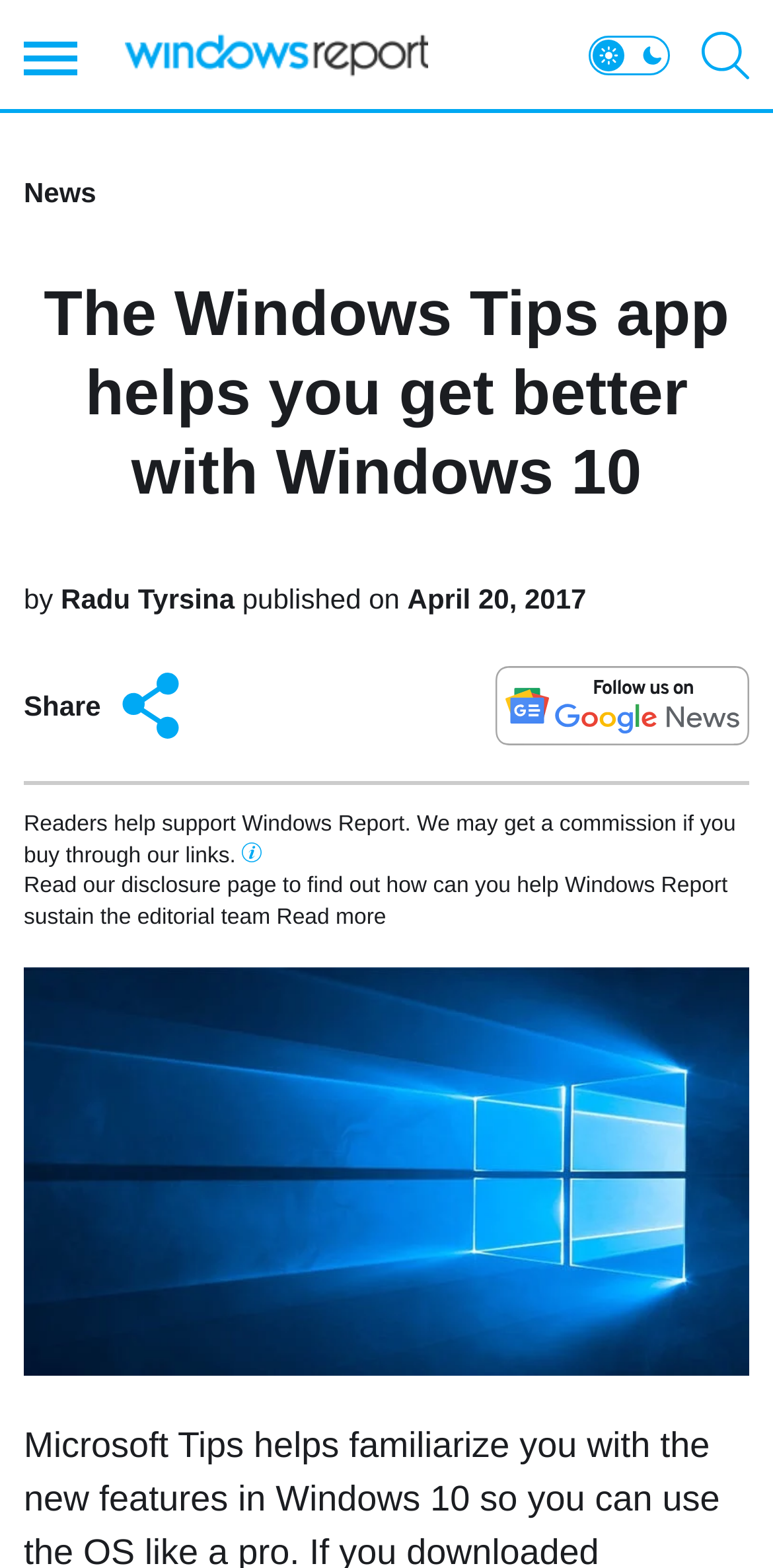Given the element description "alt="Google news icon"" in the screenshot, predict the bounding box coordinates of that UI element.

[0.641, 0.425, 0.969, 0.476]